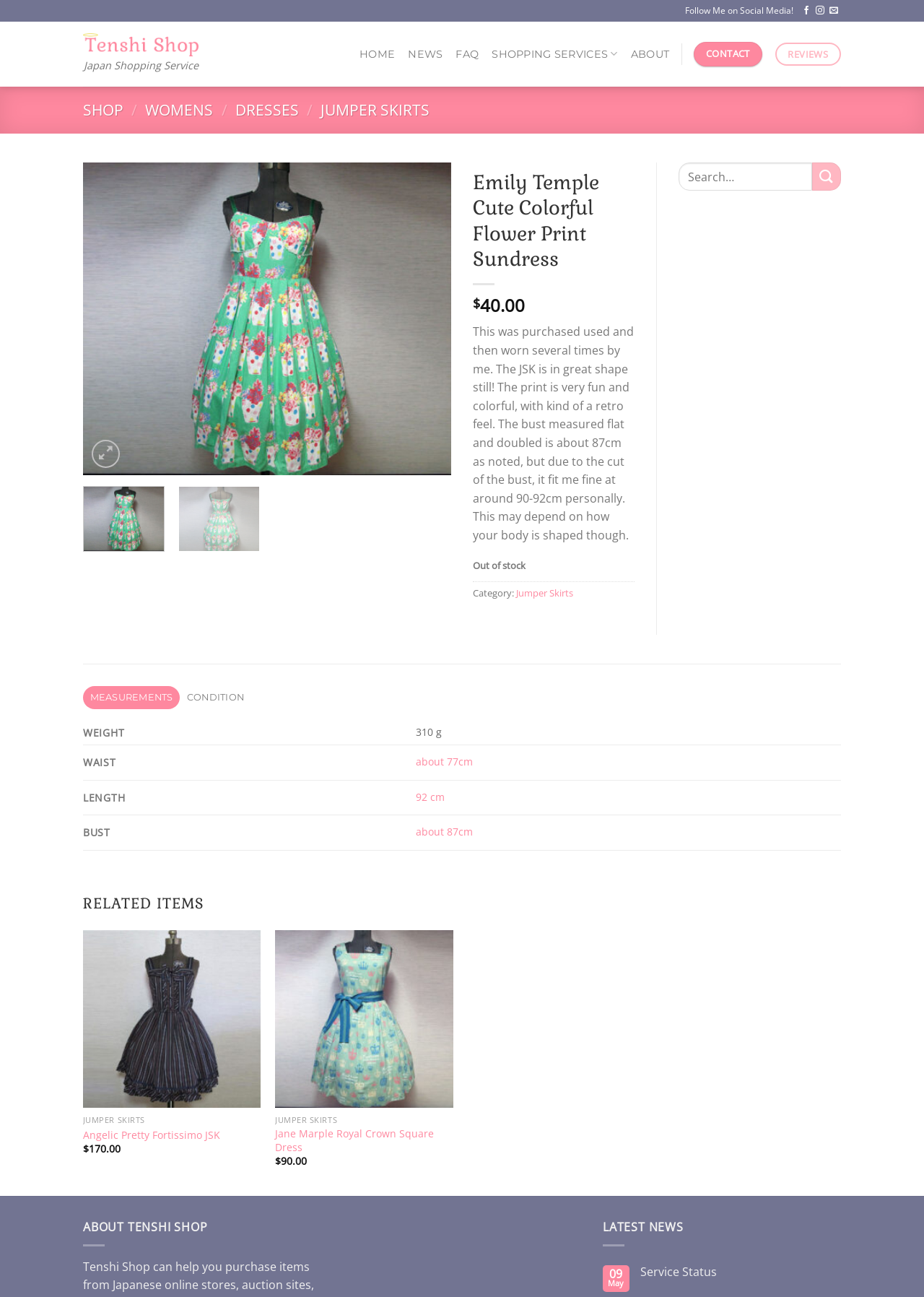Generate the title text from the webpage.

Emily Temple Cute Colorful Flower Print Sundress